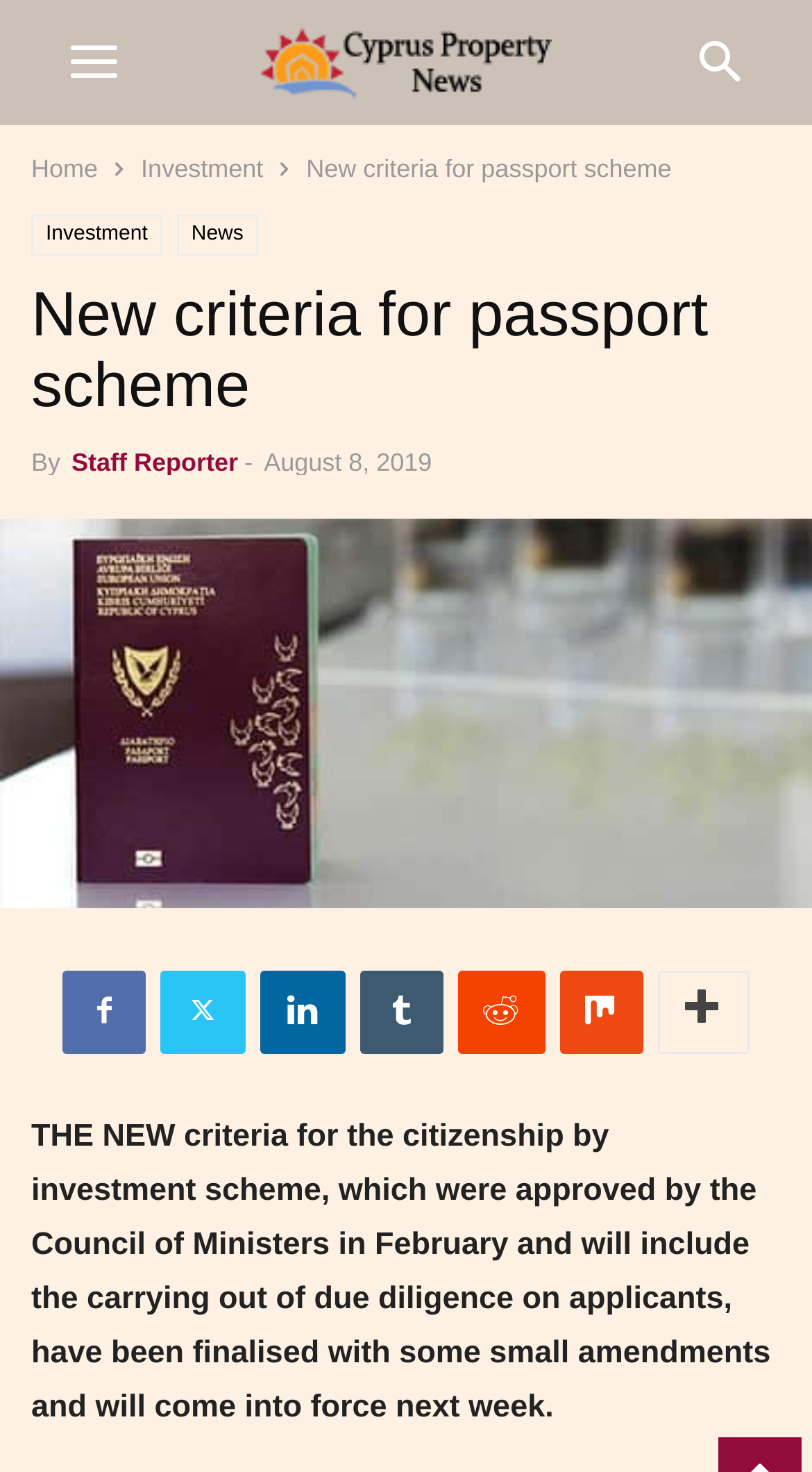What is the main topic of the article? Based on the screenshot, please respond with a single word or phrase.

Citizenship by investment scheme